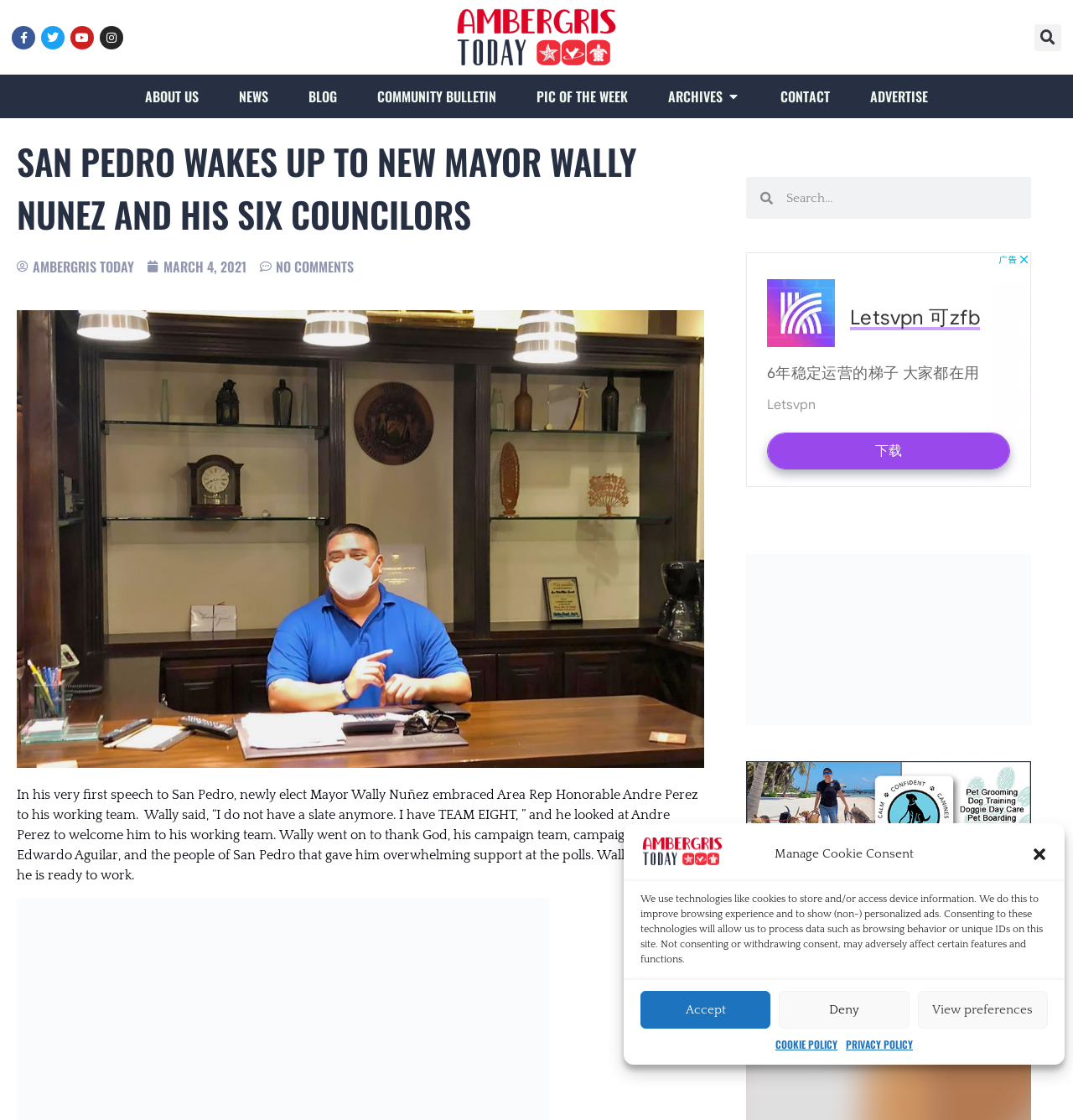Please identify the bounding box coordinates of the clickable area that will fulfill the following instruction: "Visit Facebook page". The coordinates should be in the format of four float numbers between 0 and 1, i.e., [left, top, right, bottom].

[0.011, 0.023, 0.033, 0.044]